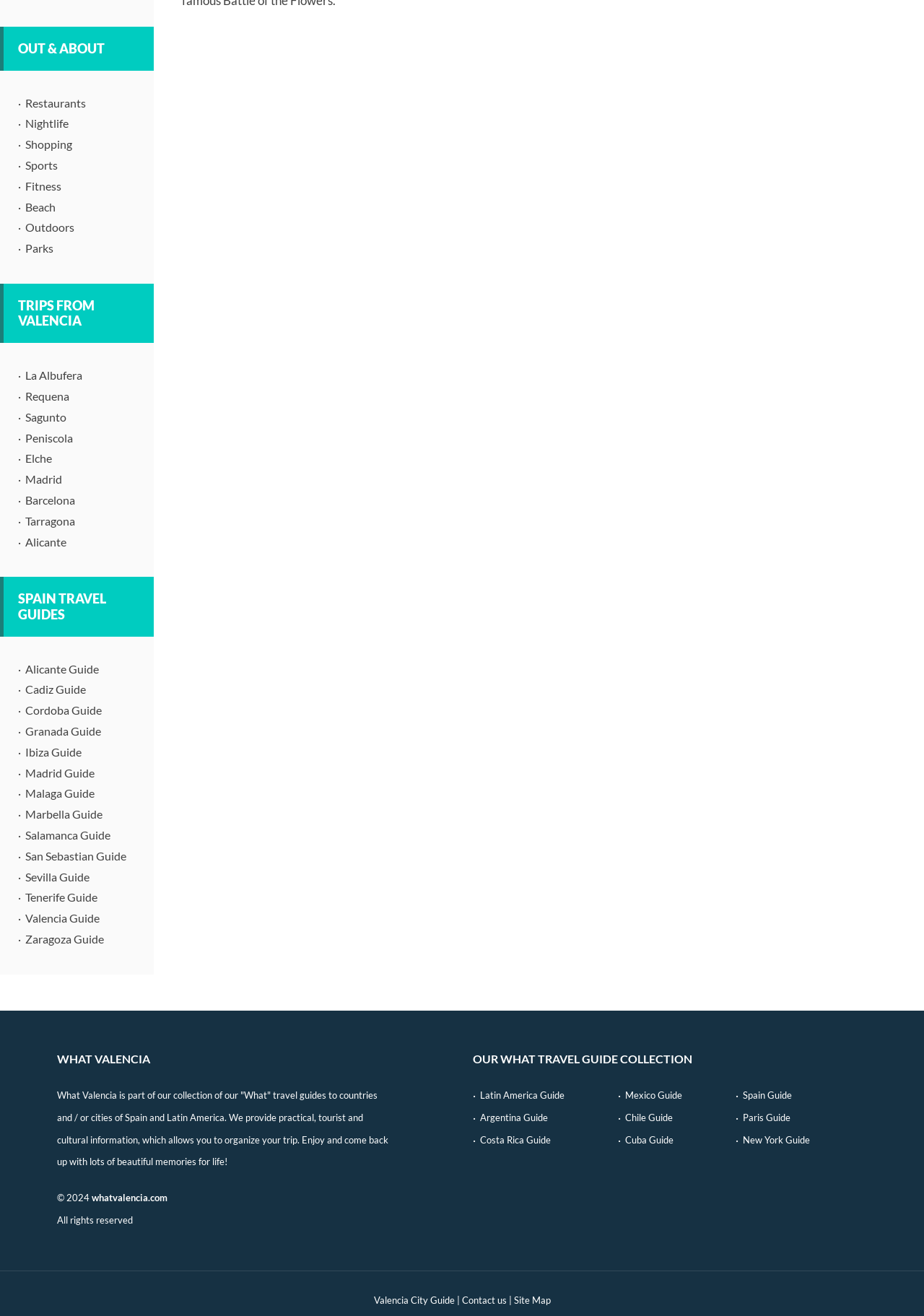Please find the bounding box coordinates (top-left x, top-left y, bottom-right x, bottom-right y) in the screenshot for the UI element described as follows: Trips from Valencia

[0.02, 0.227, 0.102, 0.25]